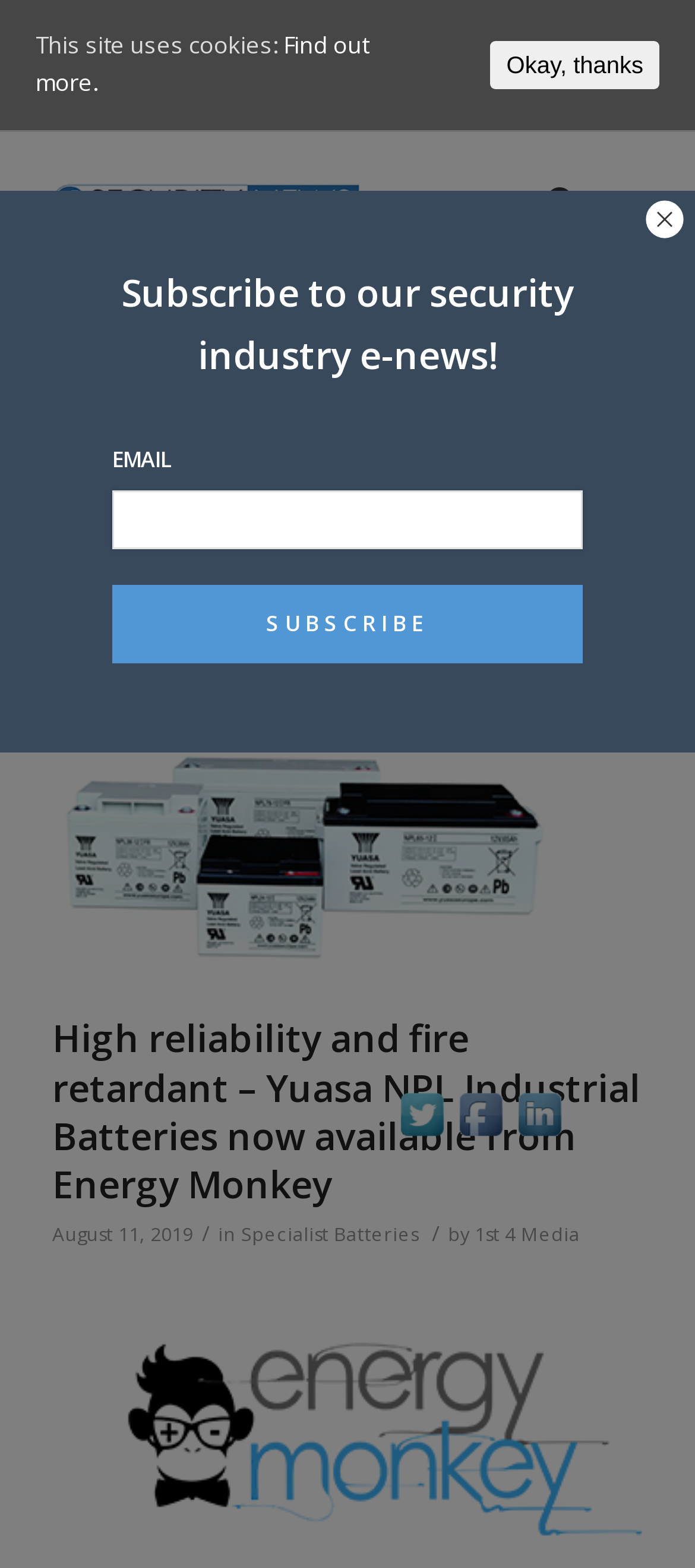Identify the first-level heading on the webpage and generate its text content.

Archive for category: Specialist Batteries